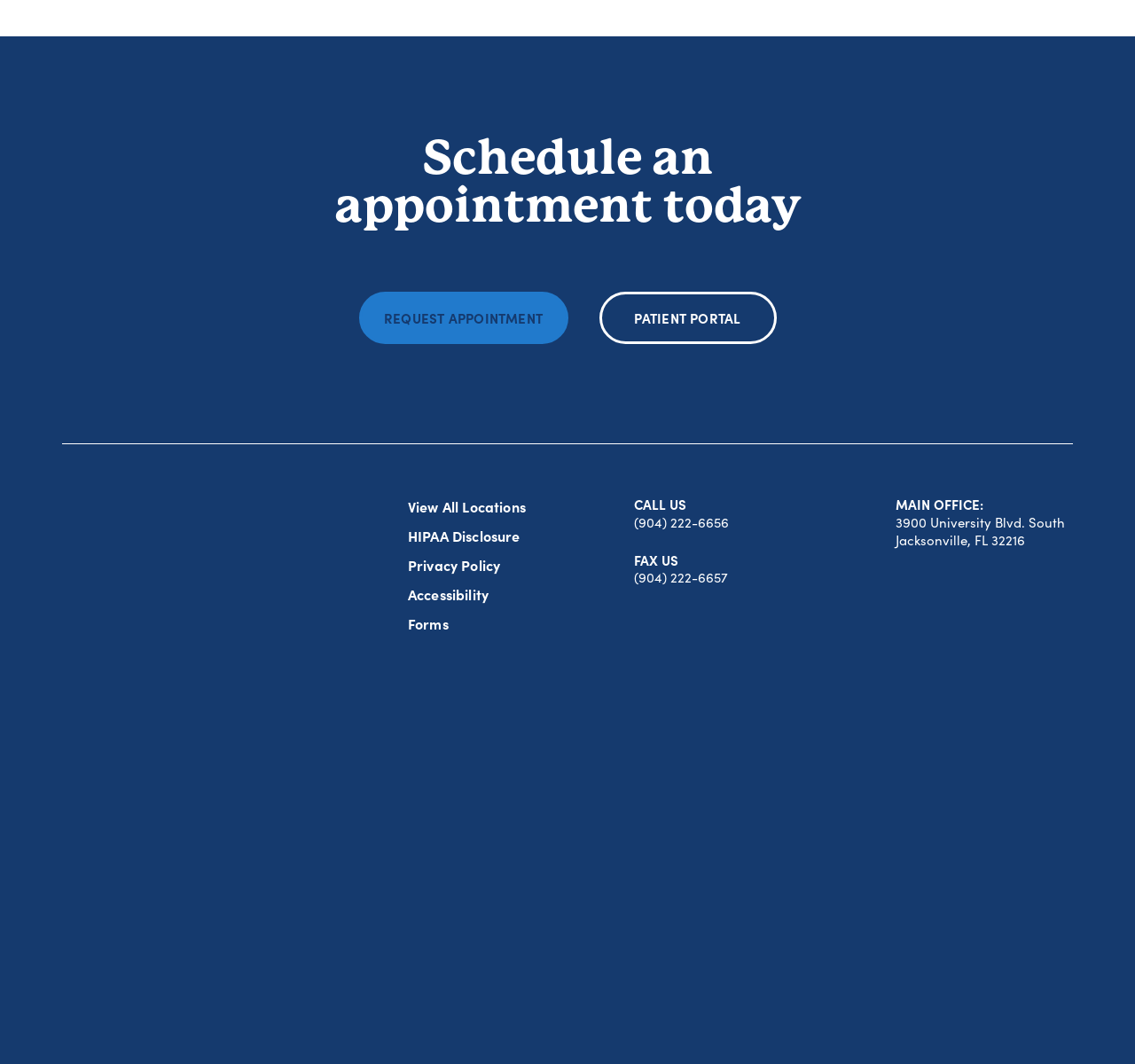What is the address of the main office?
Please answer the question with a detailed and comprehensive explanation.

The address of the main office is 3900 University Blvd. South, which is located in Jacksonville, FL 32216, as mentioned on the webpage.